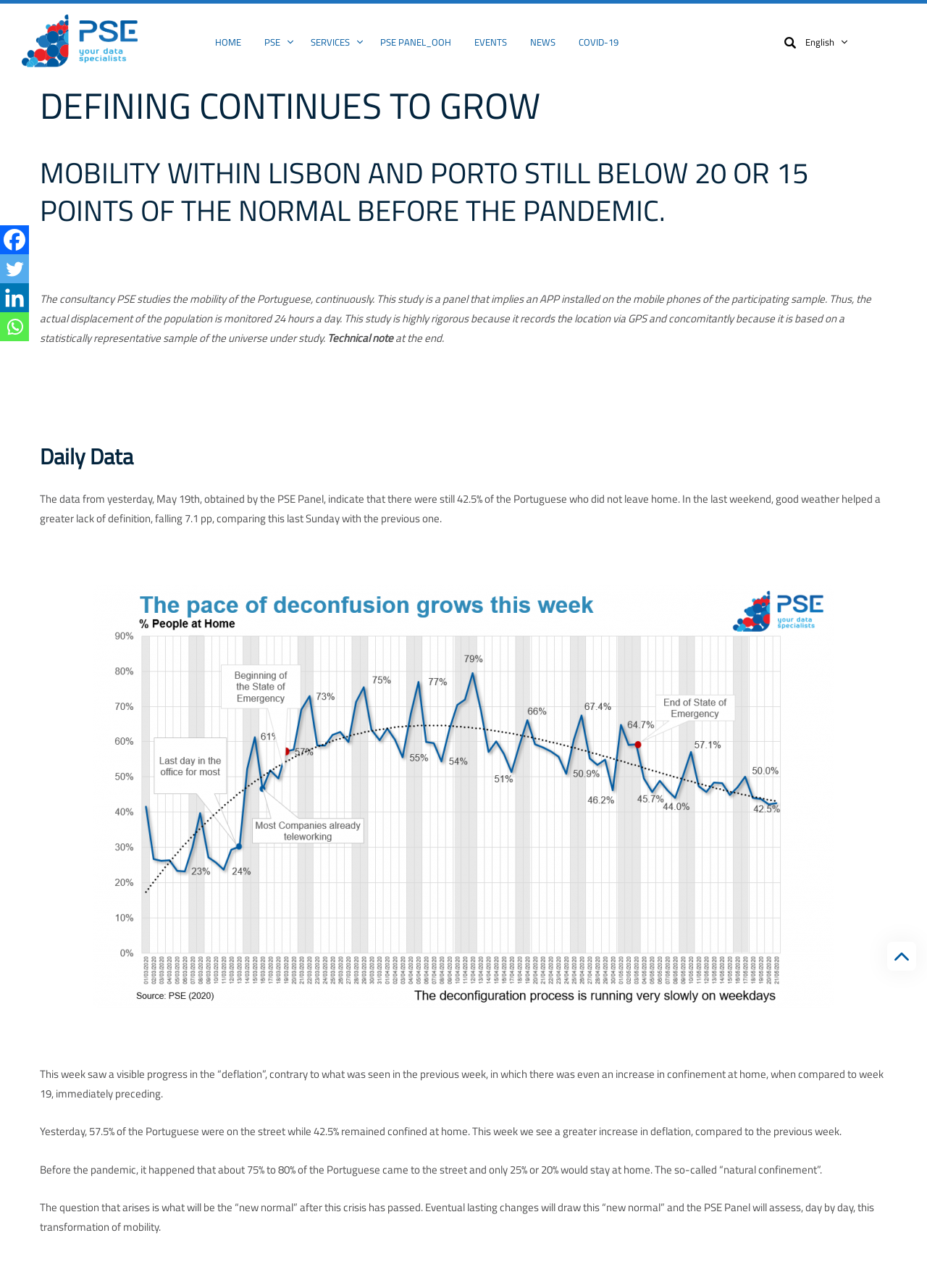What is the consultancy studying?
Please ensure your answer to the question is detailed and covers all necessary aspects.

Based on the webpage content, it is clear that the consultancy PSE is studying the mobility of the Portuguese people, which is mentioned in the first paragraph of the webpage.